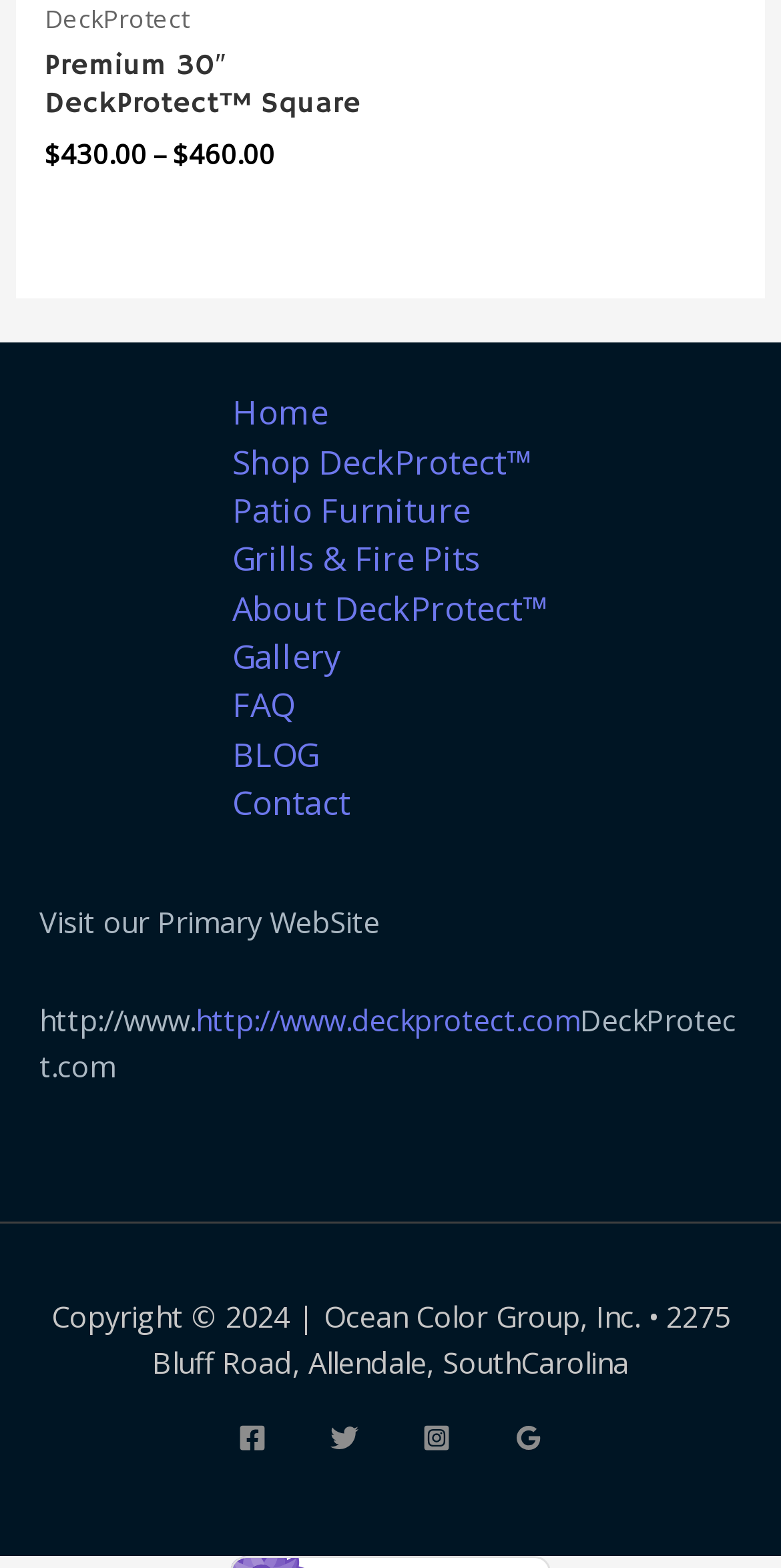What is the price range of the product?
Please provide a single word or phrase in response based on the screenshot.

$430.00 - $460.00